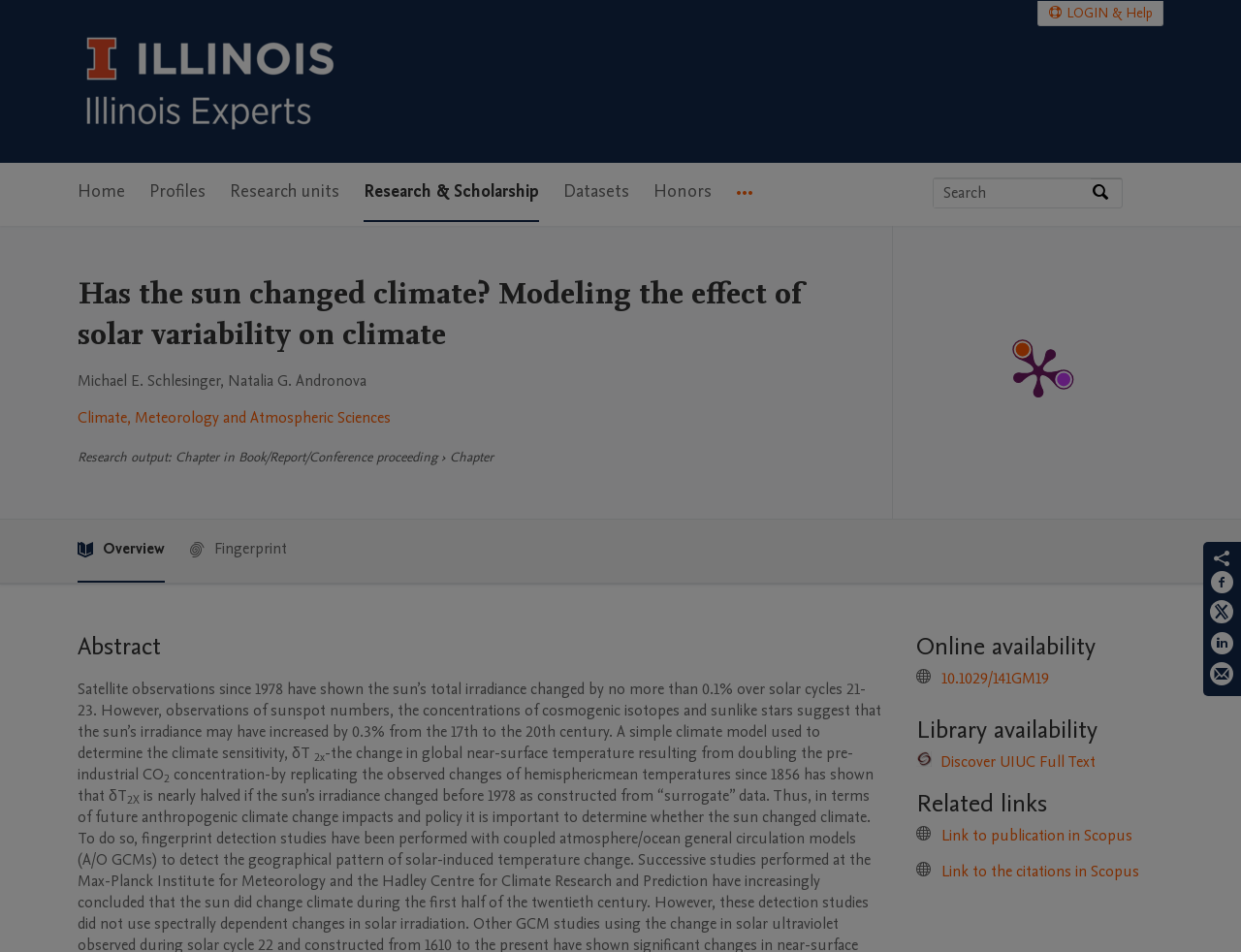Give the bounding box coordinates for the element described by: "Research & Scholarship".

[0.293, 0.171, 0.434, 0.233]